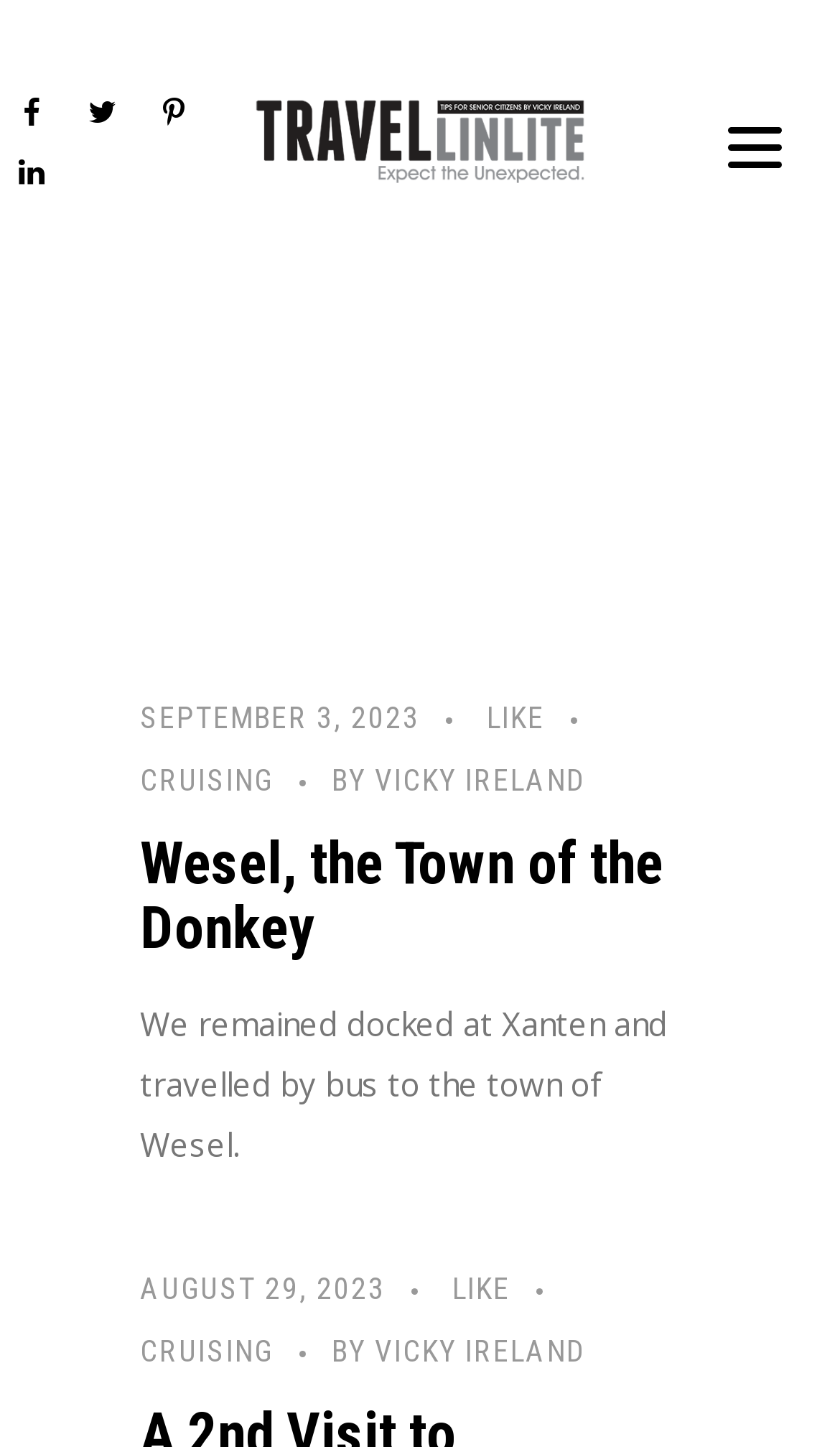Please provide the bounding box coordinate of the region that matches the element description: Toggle menu. Coordinates should be in the format (top-left x, top-left y, bottom-right x, bottom-right y) and all values should be between 0 and 1.

[0.846, 0.067, 0.949, 0.127]